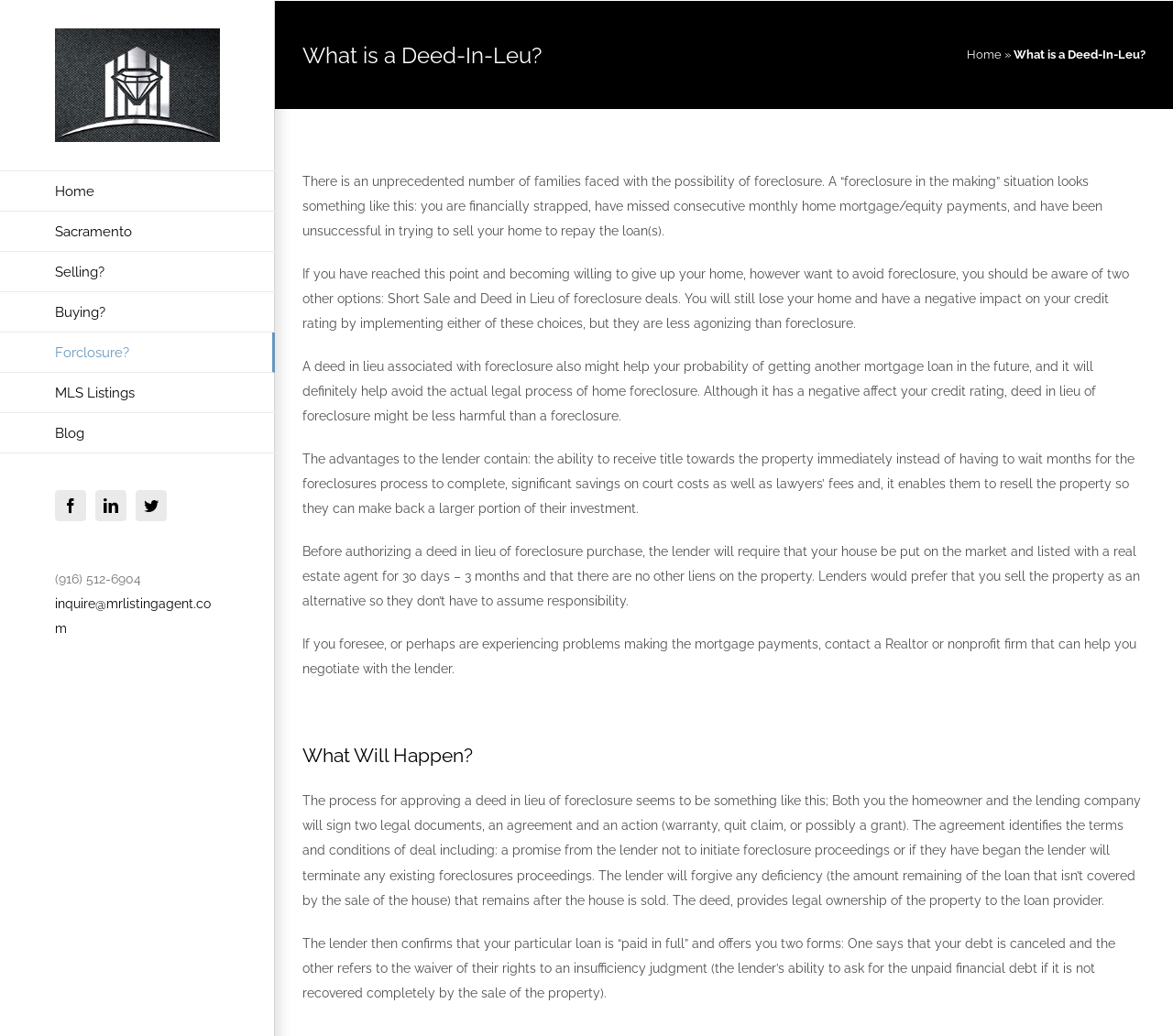Answer this question using a single word or a brief phrase:
What two legal documents are signed by the homeowner and the lender?

Agreement and Deed